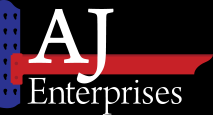What is symbolized by the red and blue graphic element?
Answer with a single word or short phrase according to what you see in the image.

Precision and reliability